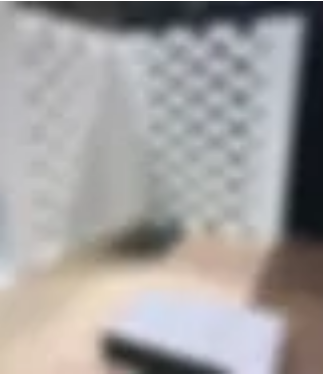Give a thorough explanation of the image.

This image showcases a section of a trade show booth featuring white lattice paneling, which serves as a backdrop for the exhibit. A tabletop is visible in the foreground, partially obscured with a piece of blank paper and potentially other materials or tools. The design suggests a modern, modular approach to exhibit construction, emphasizing flexibility and aesthetics in a trade show setting. This type of flooring and paneling is part of a system that can be used as a stand-alone floor or integrated into existing trade show setups, exemplifying innovative building solutions with EverBlock products.